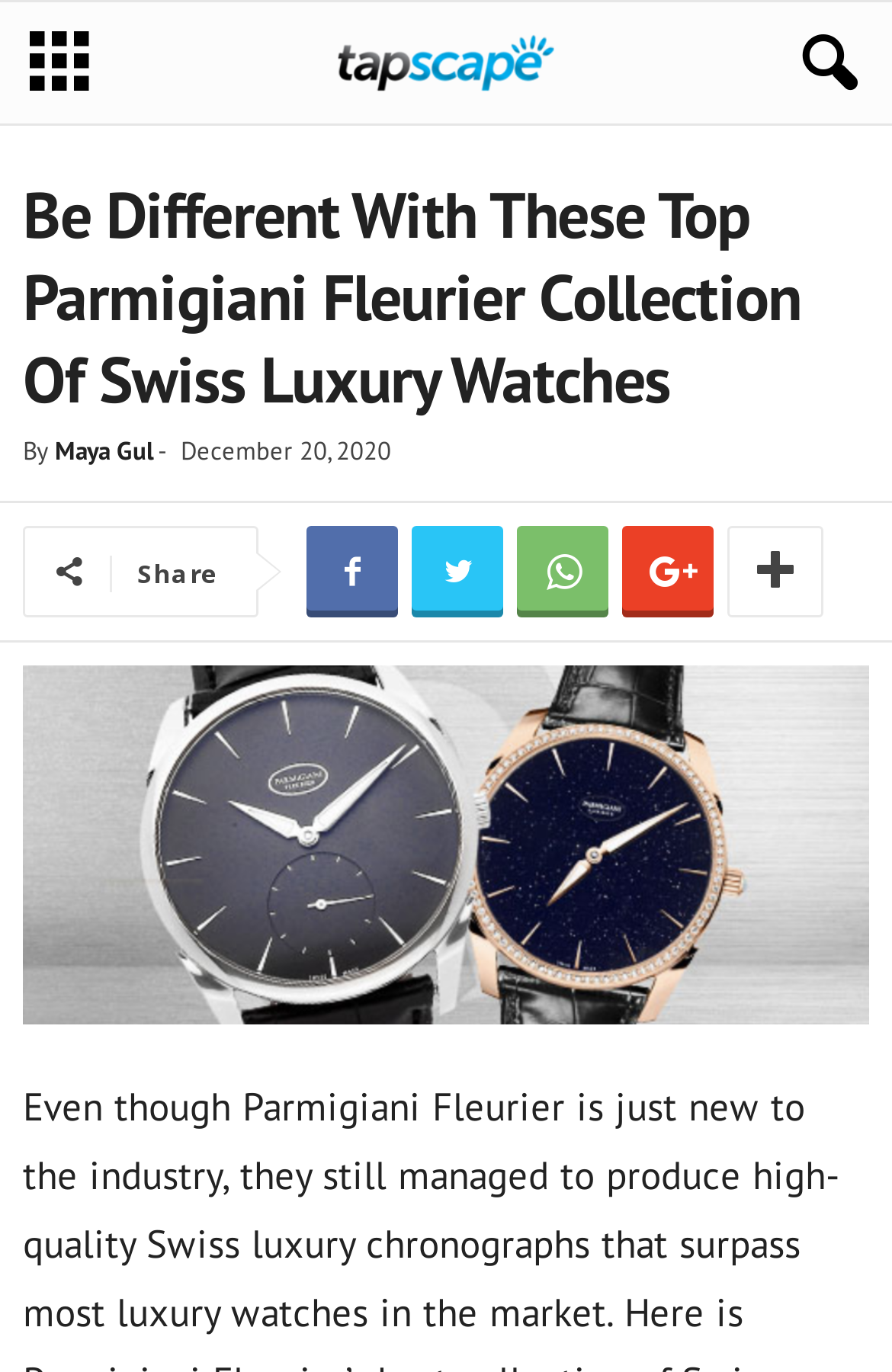Elaborate on the information and visuals displayed on the webpage.

This webpage is about Parmigiani Fleurier, a luxury watch brand. At the top left corner, there is a logo of Tapscape, the website that hosts this content. Next to the logo, there is a link with a icon. On the top right corner, there is a button with an icon.

The main content of the webpage is a header section that spans almost the entire width of the page. The header section contains a heading that reads "Be Different With These Top Parmigiani Fleurier Collection Of Swiss Luxury Watches". Below the heading, there is a line of text that indicates the author, "By Maya Gul", and the date of publication, "December 20, 2020". There are also several social media links, including Share, Facebook, Twitter, LinkedIn, and Pinterest, aligned horizontally.

Below the header section, there is a large image that takes up most of the page width, with a link to the article "Be Different With These Top Parmigiani Fleurier Collection Of Swiss Luxury Watches".